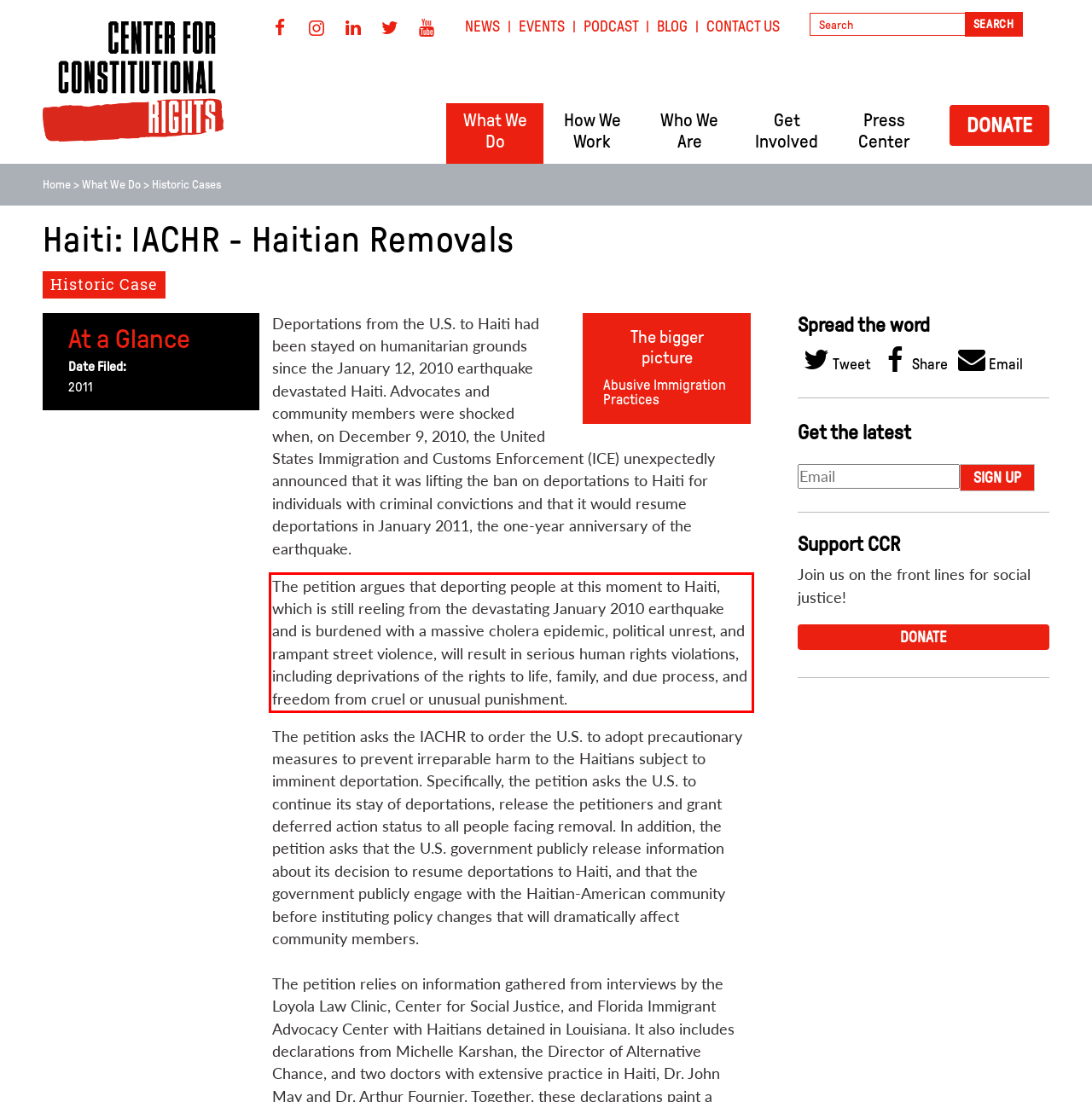Given a screenshot of a webpage with a red bounding box, please identify and retrieve the text inside the red rectangle.

The petition argues that deporting people at this moment to Haiti, which is still reeling from the devastating January 2010 earthquake and is burdened with a massive cholera epidemic, political unrest, and rampant street violence, will result in serious human rights violations, including deprivations of the rights to life, family, and due process, and freedom from cruel or unusual punishment.